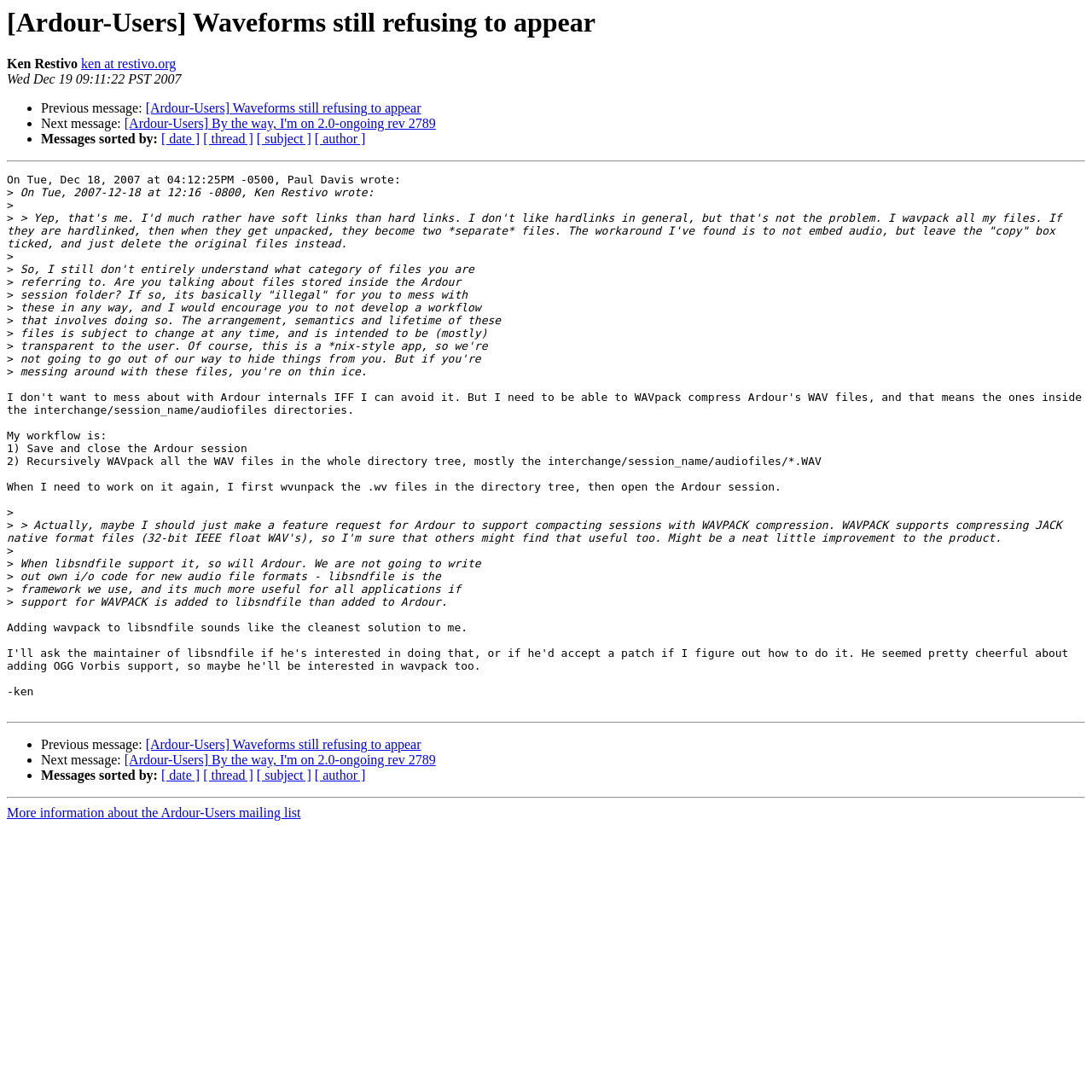What is the date of the message?
Give a one-word or short phrase answer based on the image.

Wed Dec 19 09:11:22 PST 2007